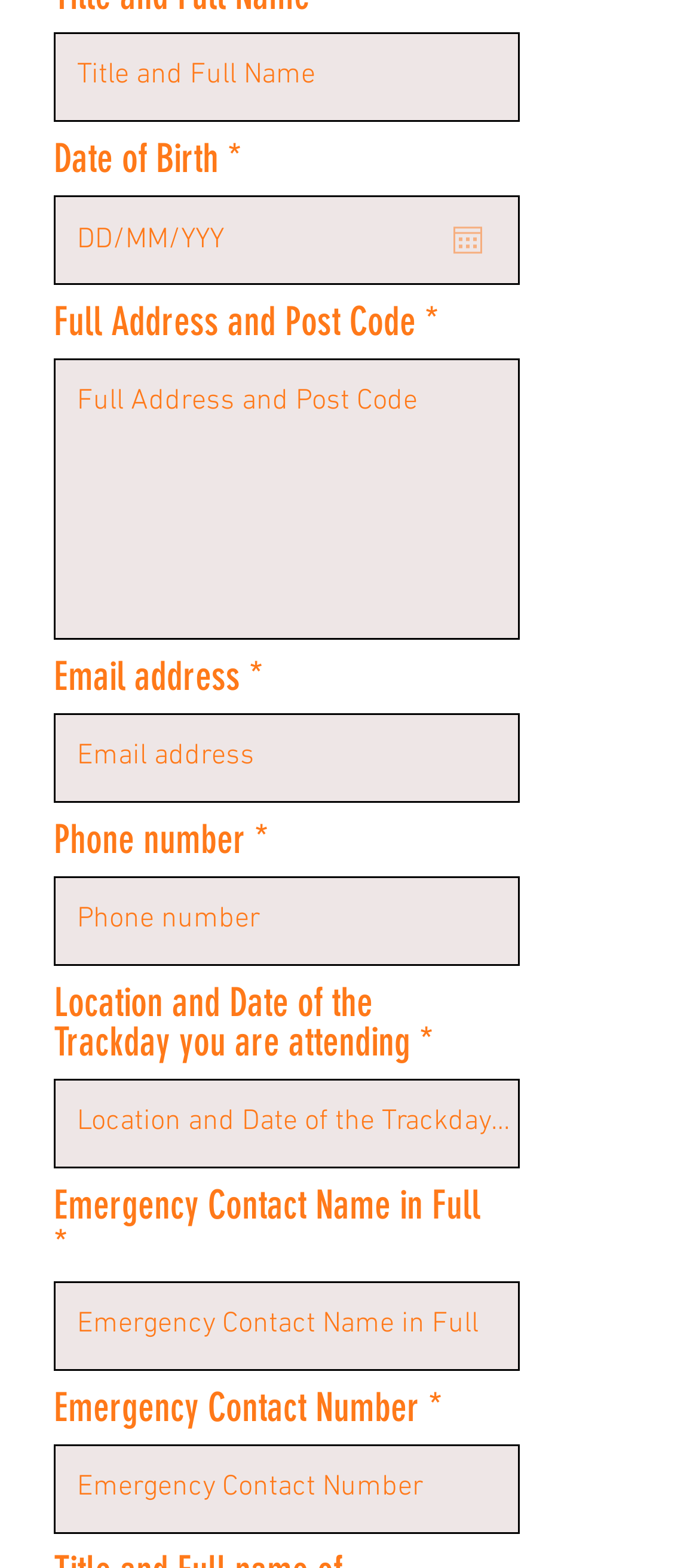Please specify the bounding box coordinates of the region to click in order to perform the following instruction: "Open calendar".

[0.649, 0.144, 0.69, 0.162]